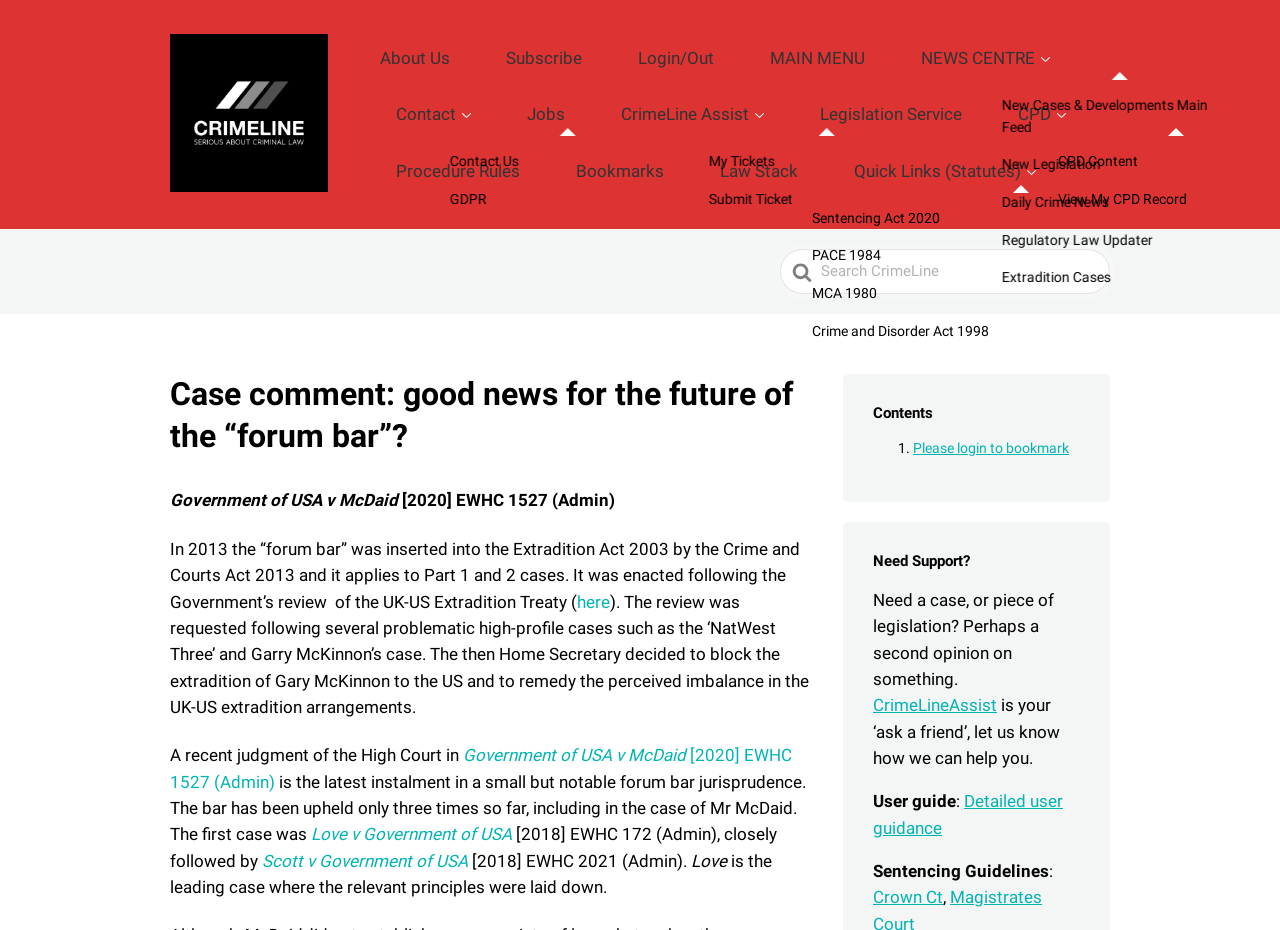What is the name of the legislation mentioned in the webpage?
Kindly offer a comprehensive and detailed response to the question.

The name of the legislation can be found in the text of the webpage, which mentions 'the Extradition Act 2003' as the legislation that was amended by the Crime and Courts Act 2013.